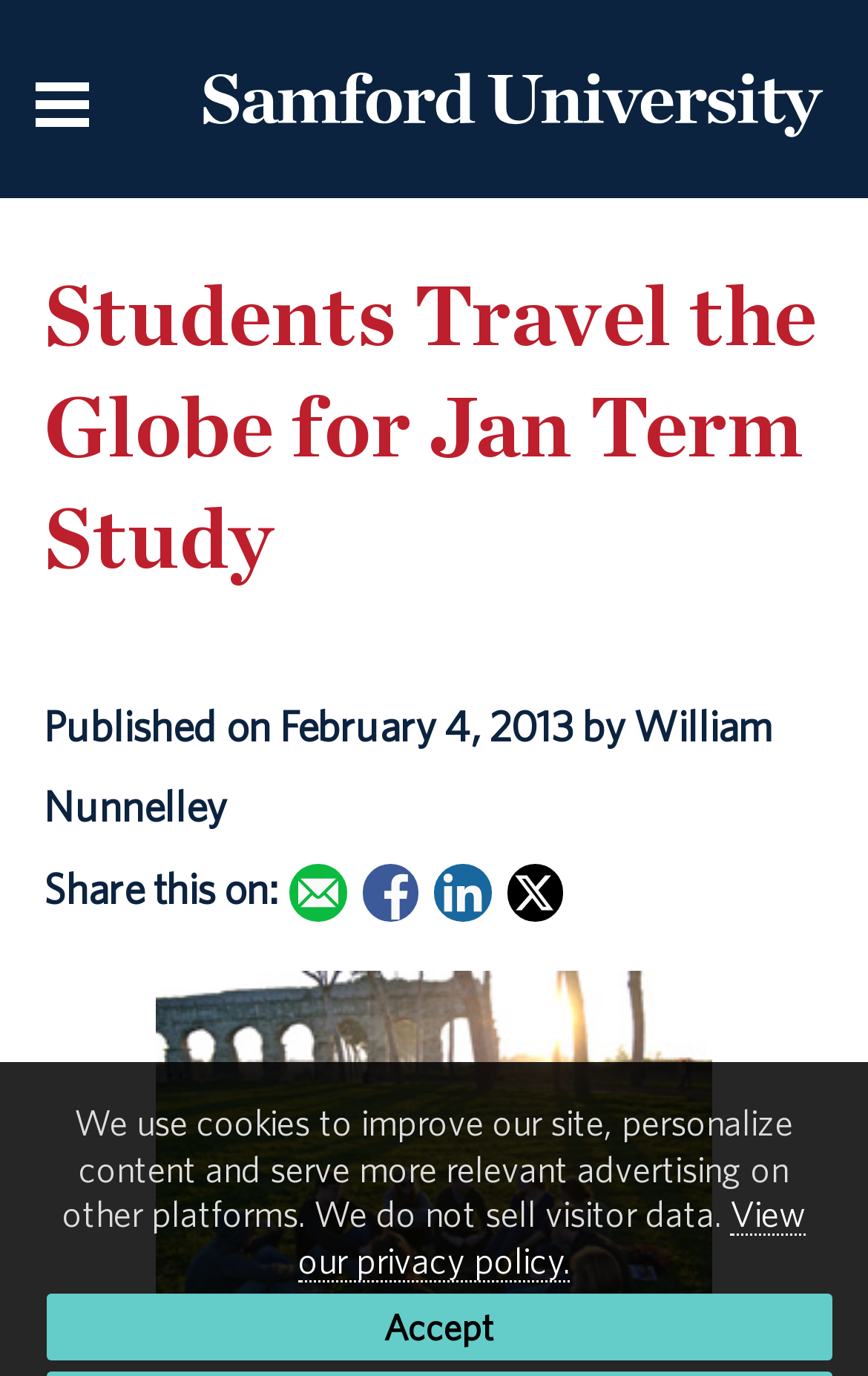Explain the webpage in detail.

The webpage is about Samford University students' international studies during the January term. At the top left corner, there is a navigation menu icon, and next to it, there is a link to return to the homepage. Above these elements, the Samford University logo is displayed. 

Below the navigation menu, there is a banner image that spans the entire width of the page. On top of the banner image, a heading reads "Students Travel the Globe for Jan Term Study" with a publication date and author information below it. 

To the right of the publication information, there are social media sharing links, including Email, Facebook, LinkedIn, and Twitter, each accompanied by a corresponding icon. Below these sharing links, there is a large image related to Jan Term Study Abroad.

At the bottom of the page, there is a notice about the use of cookies, which is followed by a link to view the privacy policy and an "Accept" button.